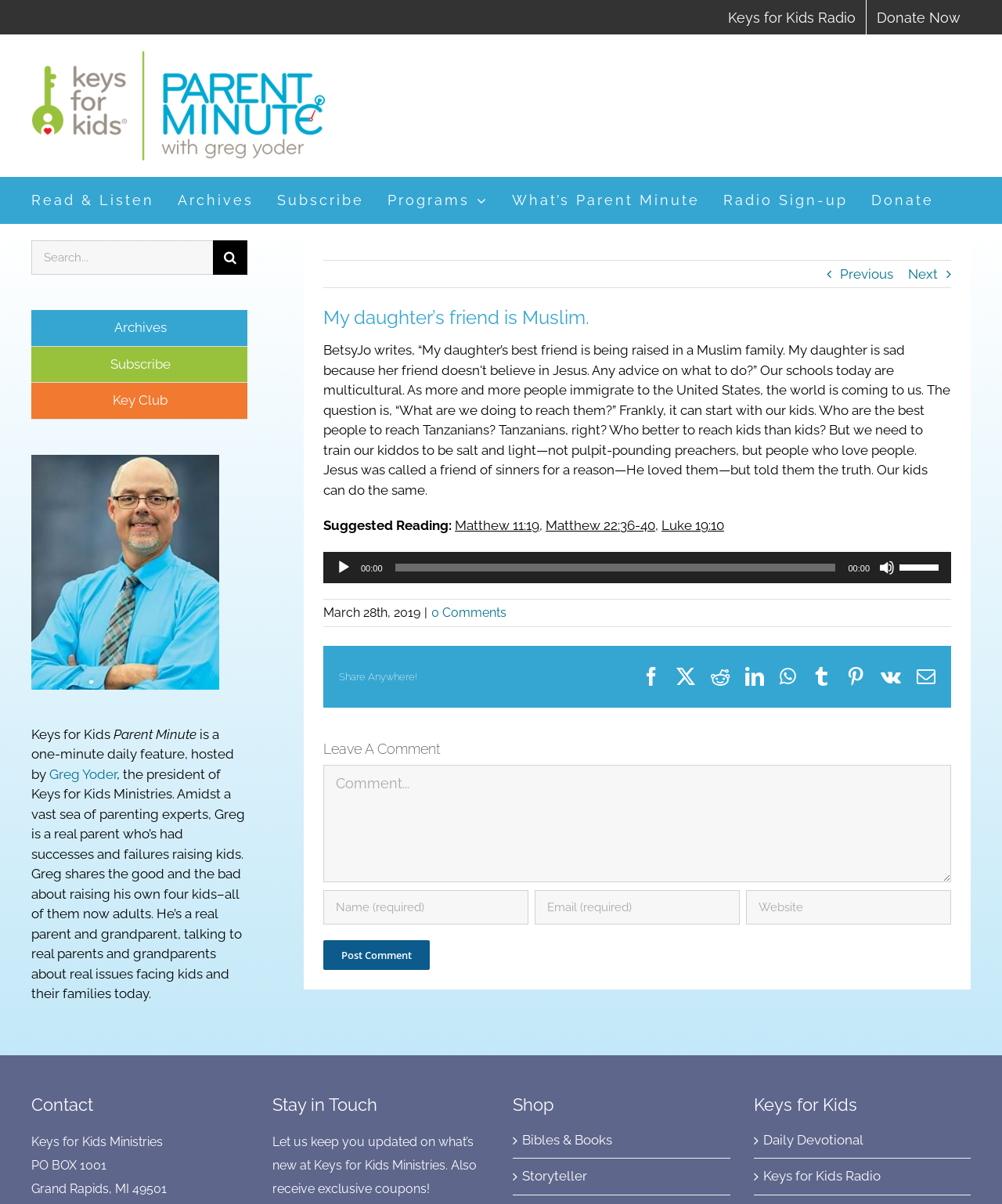Provide a thorough summary of the webpage.

This webpage is about a Christian parenting blog called "Parent Minute with Greg Yoder". The main content of the page is an article titled "My daughter’s friend is Muslim." which discusses a parent's concern about their daughter's friend not believing in Jesus. 

At the top of the page, there is a navigation menu with links to "Keys for Kids Radio", "Donate Now", and the blog's logo. Below the navigation menu, there is a main menu with links to "Read & Listen", "Archives", "Subscribe", "Programs", "What’s Parent Minute", "Radio Sign-up", and "Donate". 

The article is divided into sections, with a heading, suggested reading with links to Bible verses, an audio player, and a section for leaving a comment. The audio player has controls to play, mute, and adjust the volume. 

On the right side of the page, there is a section for sharing the article on various social media platforms, including Facebook, Reddit, LinkedIn, and more. 

Below the article, there are additional sections, including a search bar, links to "Archives", "Subscribe", and "Key Club", and a brief description of the blog and its host, Greg Yoder. 

At the bottom of the page, there are sections for "Contact", "Stay in Touch", and "Shop", with links to various resources and products. There is also a link to go back to the top of the page.